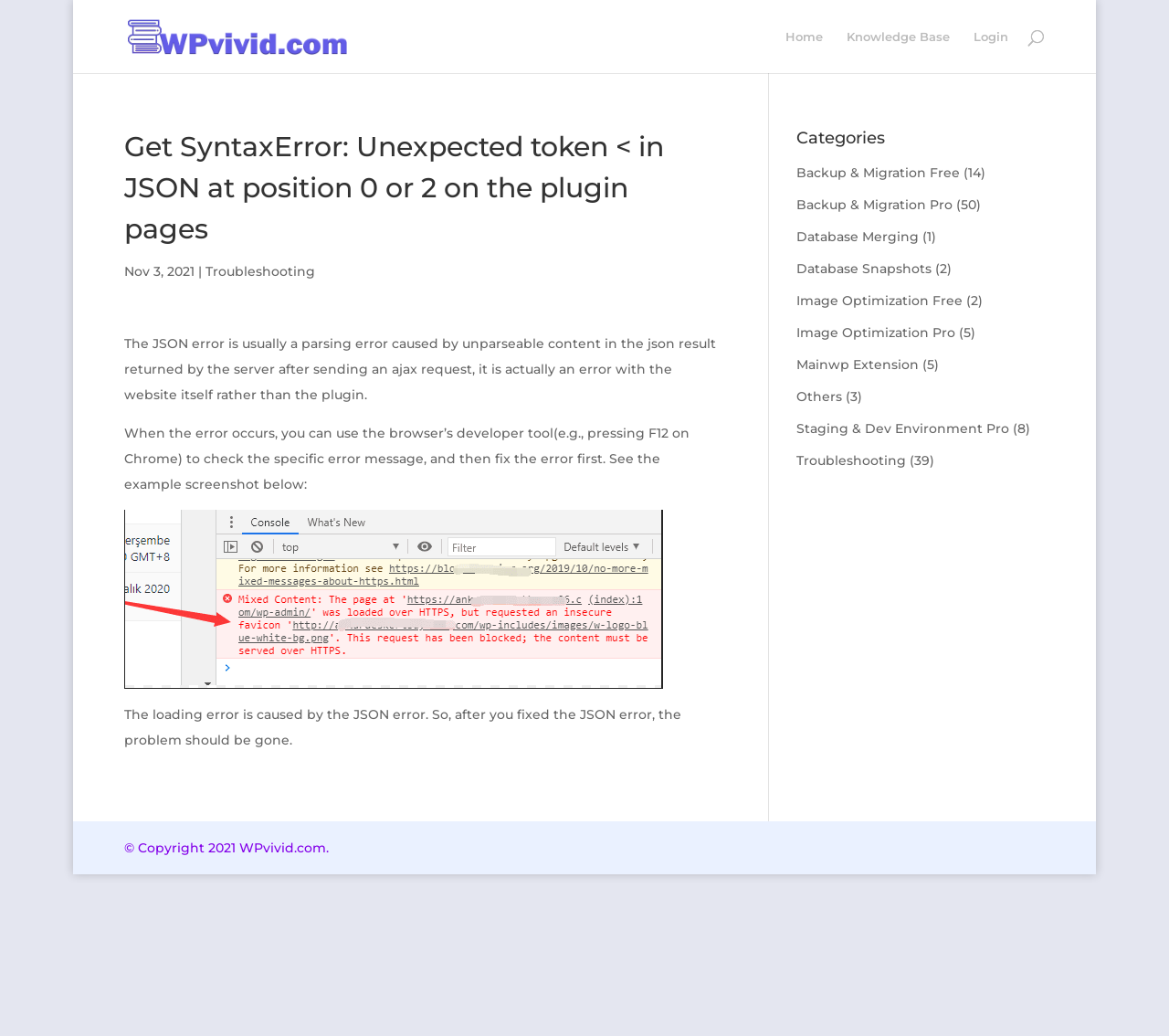How many categories are listed?
Provide a concise answer using a single word or phrase based on the image.

11